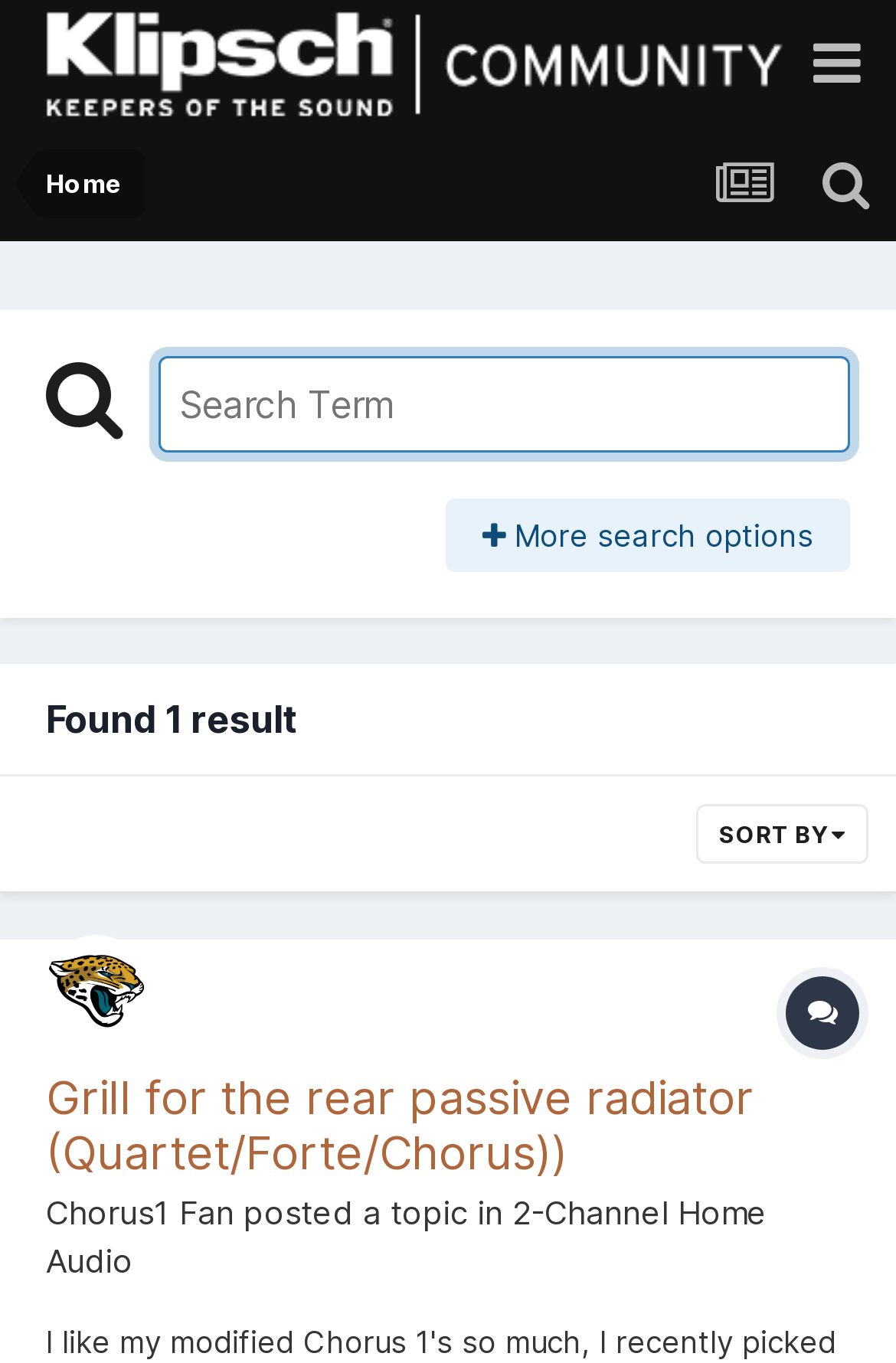Determine the bounding box coordinates of the section I need to click to execute the following instruction: "Go to the home page". Provide the coordinates as four float numbers between 0 and 1, i.e., [left, top, right, bottom].

[0.051, 0.11, 0.136, 0.16]